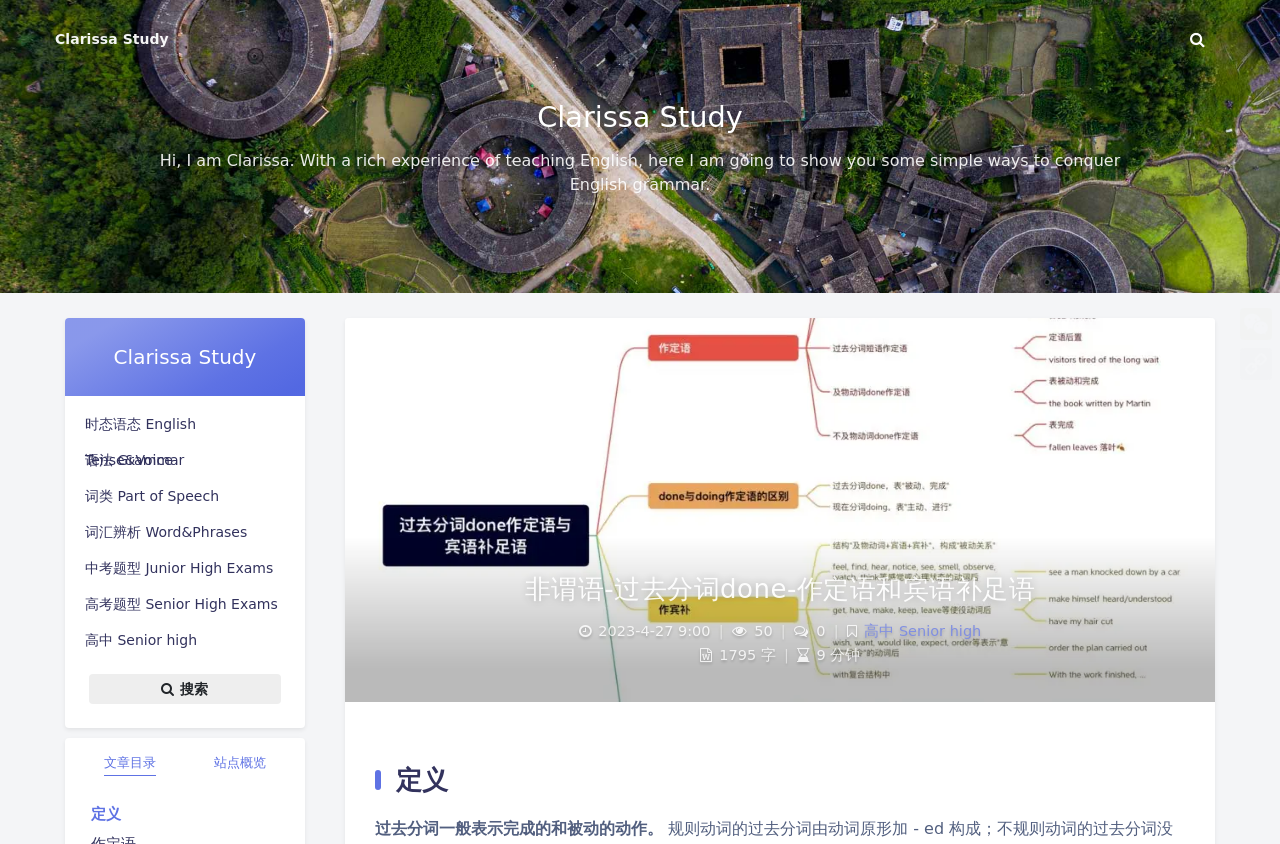Please provide a brief answer to the question using only one word or phrase: 
What is the reading time of the article?

9 minutes